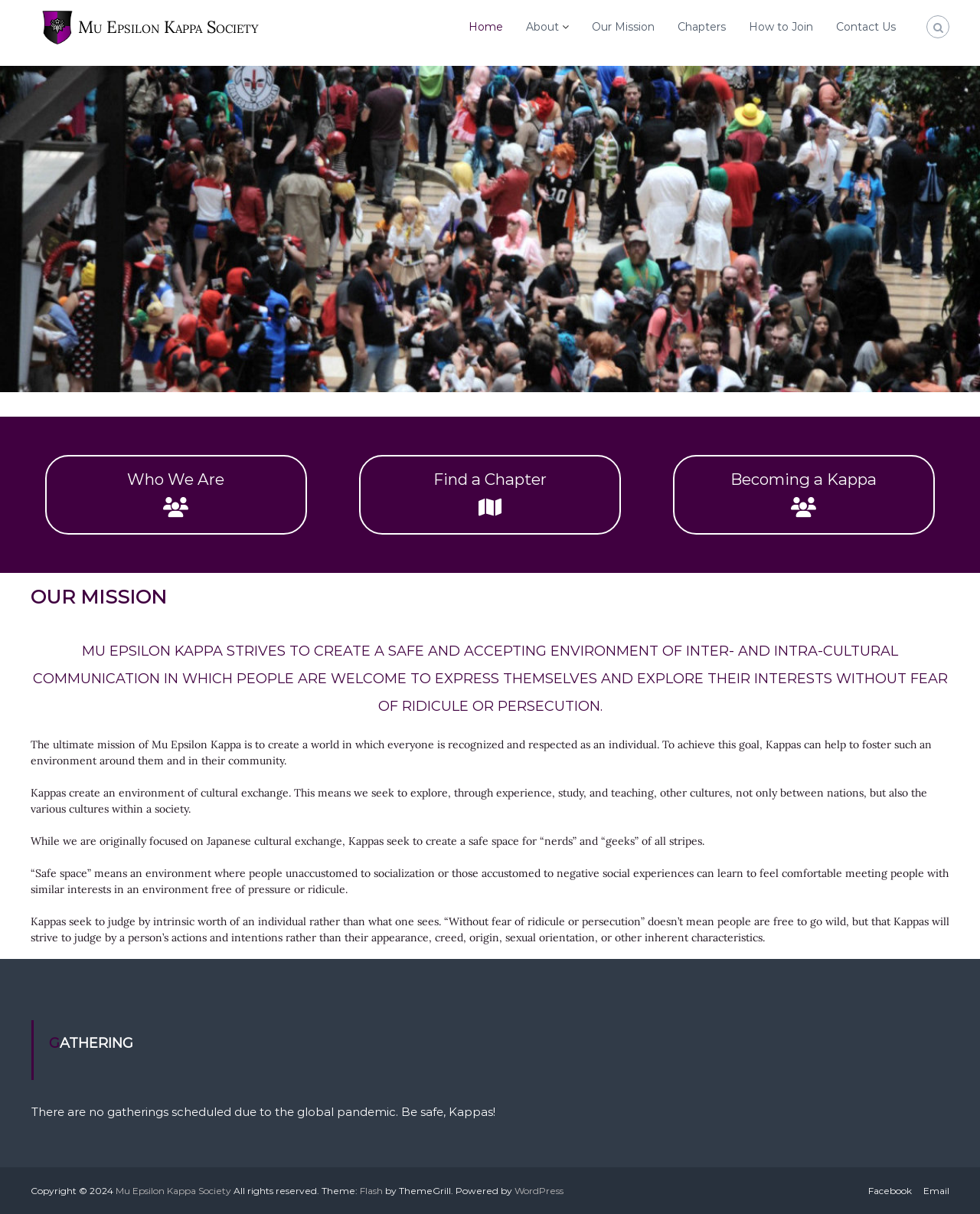Identify the bounding box coordinates for the UI element described as follows: Energy Capital Partners London. Use the format (top-left x, top-left y, bottom-right x, bottom-right y) and ensure all values are floating point numbers between 0 and 1.

None